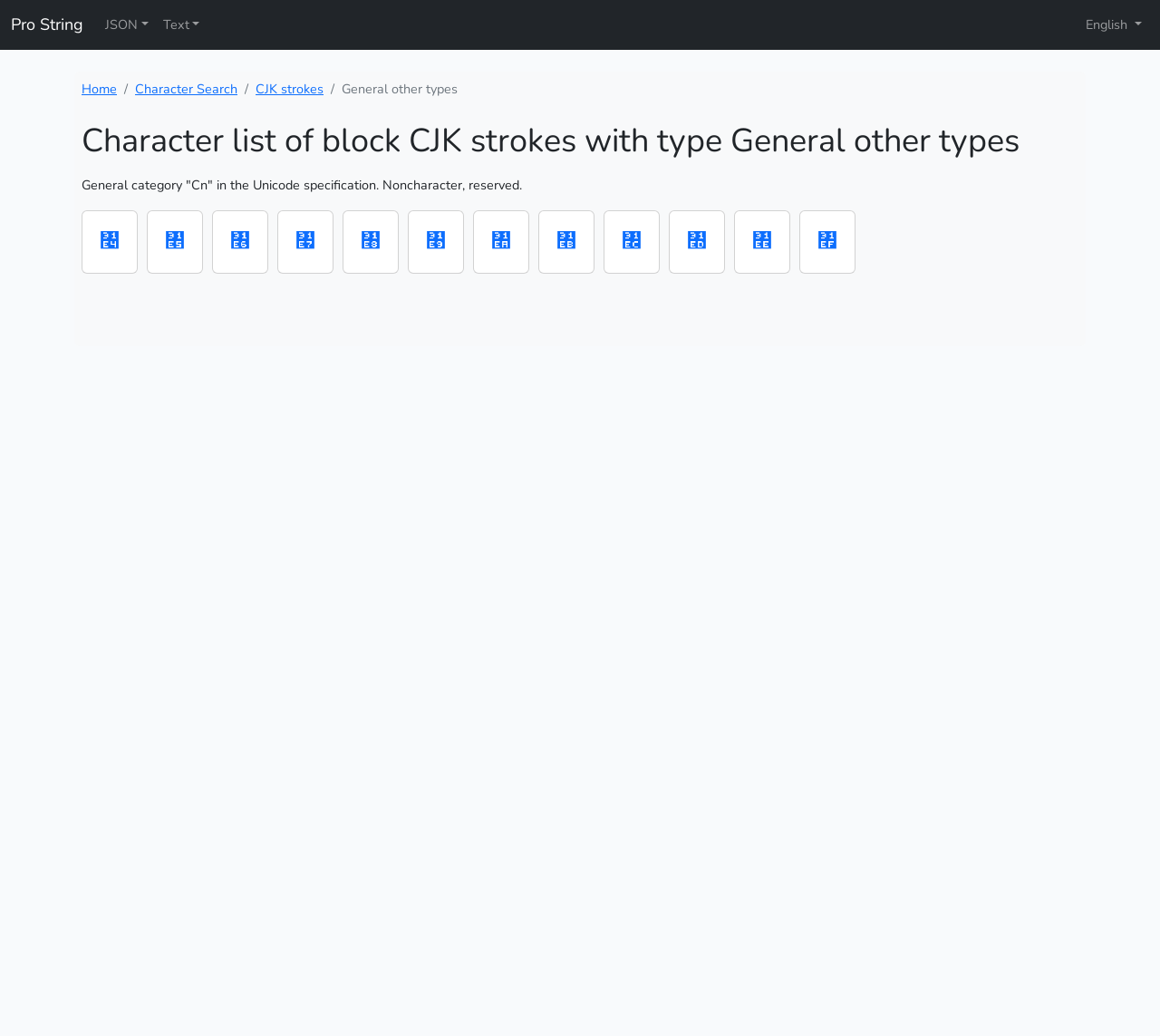Determine the main headline of the webpage and provide its text.

Character list of block CJK strokes with type General other types